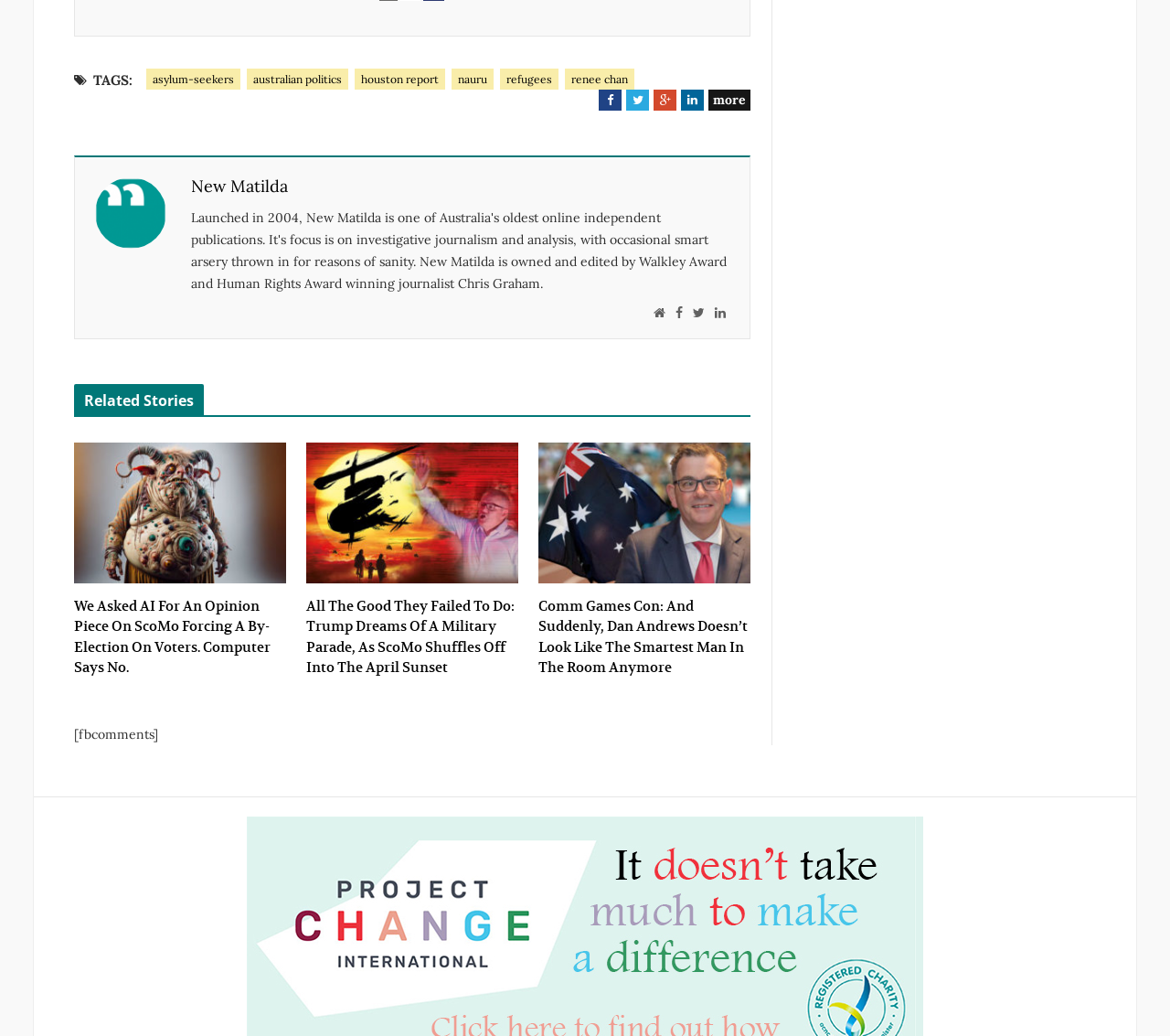Answer with a single word or phrase: 
What are the tags related to asylum seekers?

asylum-seekers, refugees